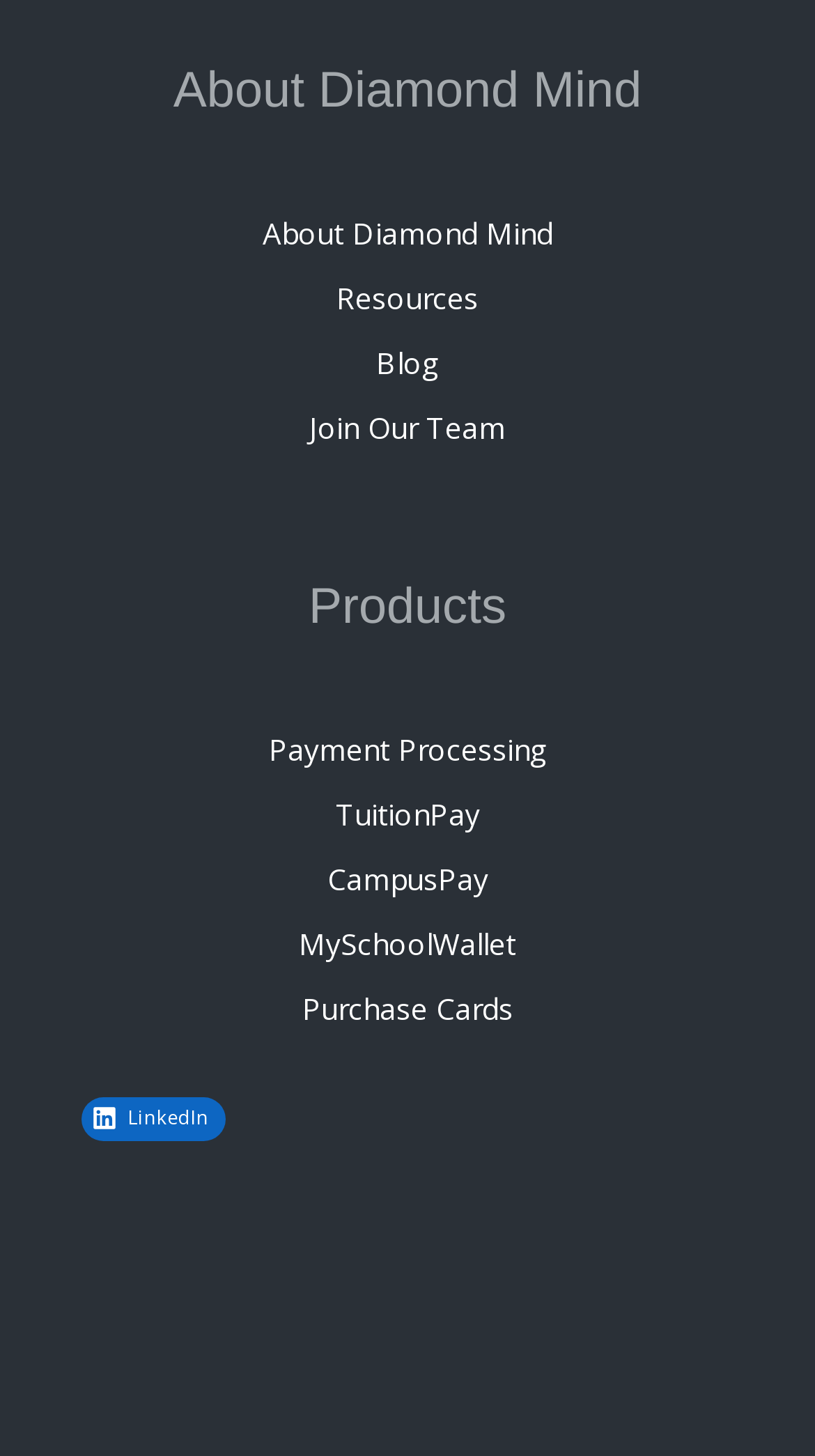How many columns are in the navigation menu?
Relying on the image, give a concise answer in one word or a brief phrase.

1